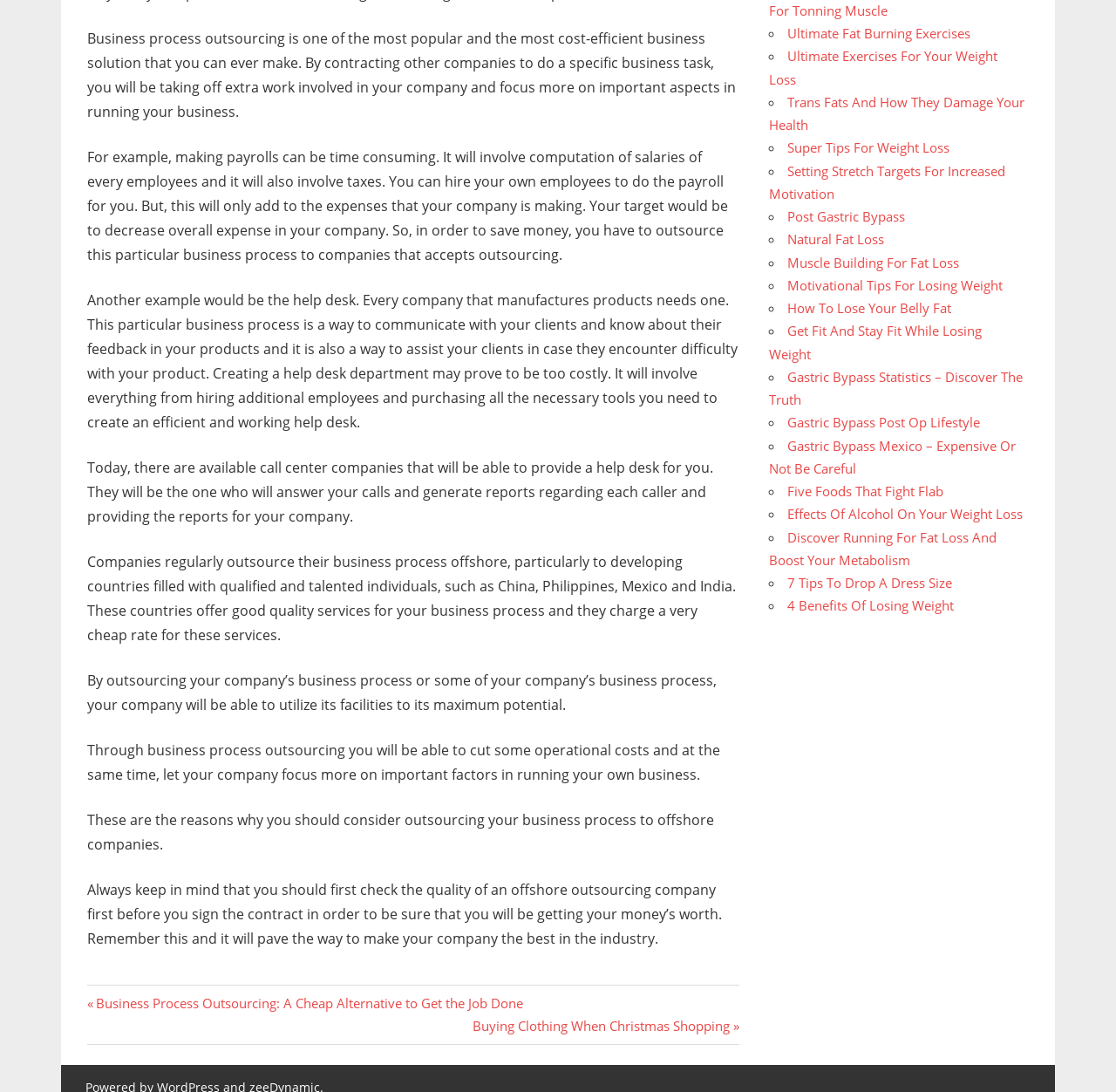Find the bounding box coordinates for the UI element that matches this description: "Post Gastric Bypass".

[0.706, 0.19, 0.811, 0.206]